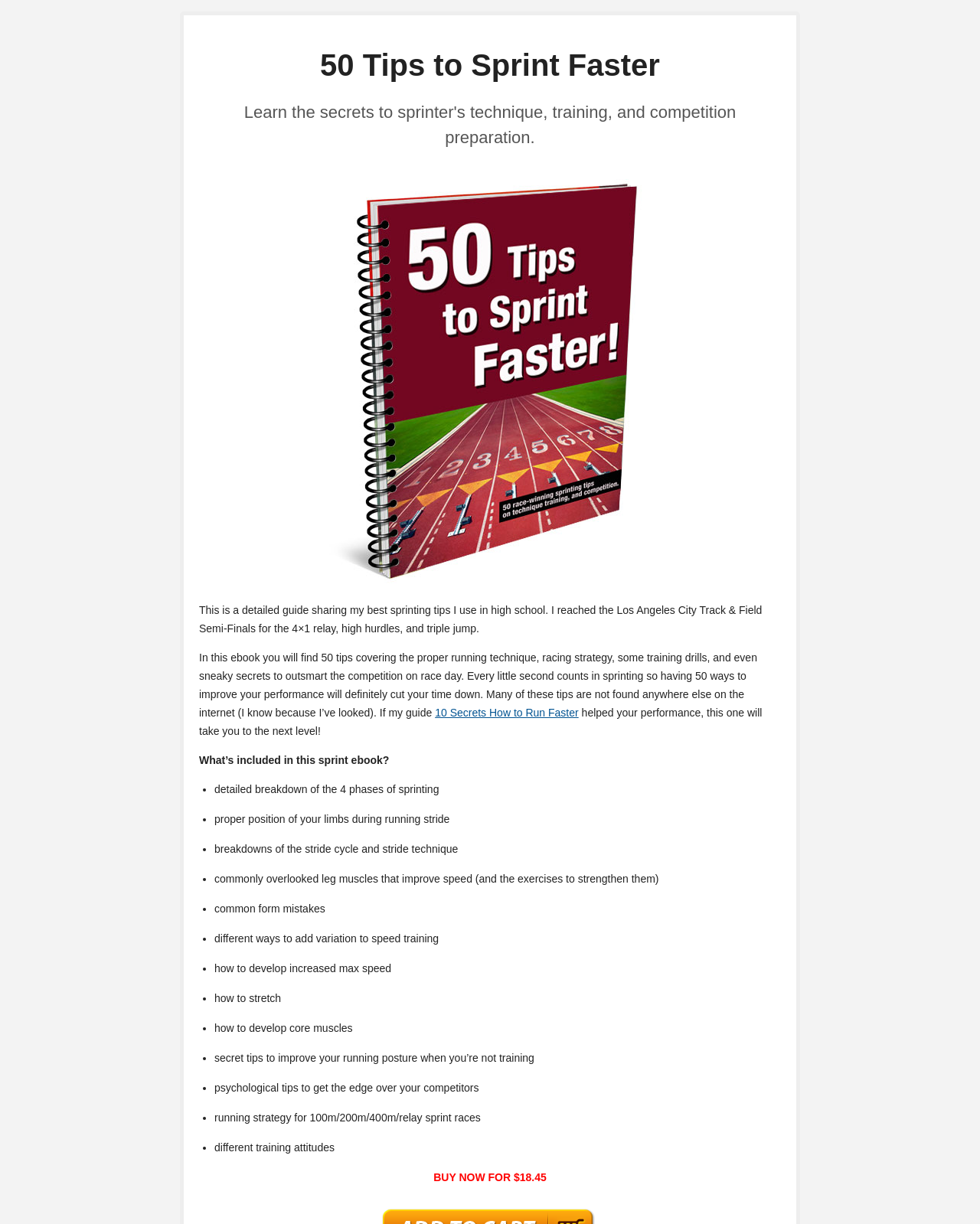Describe every aspect of the webpage comprehensively.

The webpage is a guide to sprinting, with a focus on sharing the author's best tips and techniques. At the top of the page, there is a heading that reads "50 Tips to Sprint Faster" and a subheading that explains the content of the guide. Below the headings, there is an image related to sprinting.

The main content of the page is a detailed description of the guide, which includes 50 tips covering various aspects of sprinting, such as proper running technique, racing strategy, training drills, and secrets to outsmarting the competition. The description is divided into two paragraphs, with a link to another resource, "10 Secrets How to Run Faster", in between.

Following the description, there is a section that outlines what's included in the guide, which is presented in a list format with 14 items. These items include a detailed breakdown of the 4 phases of sprinting, proper position of limbs during running stride, breakdowns of the stride cycle and stride technique, and more.

At the bottom of the page, there is a call-to-action button that reads "BUY NOW FOR $18.45". The button is positioned near the bottom right corner of the page.